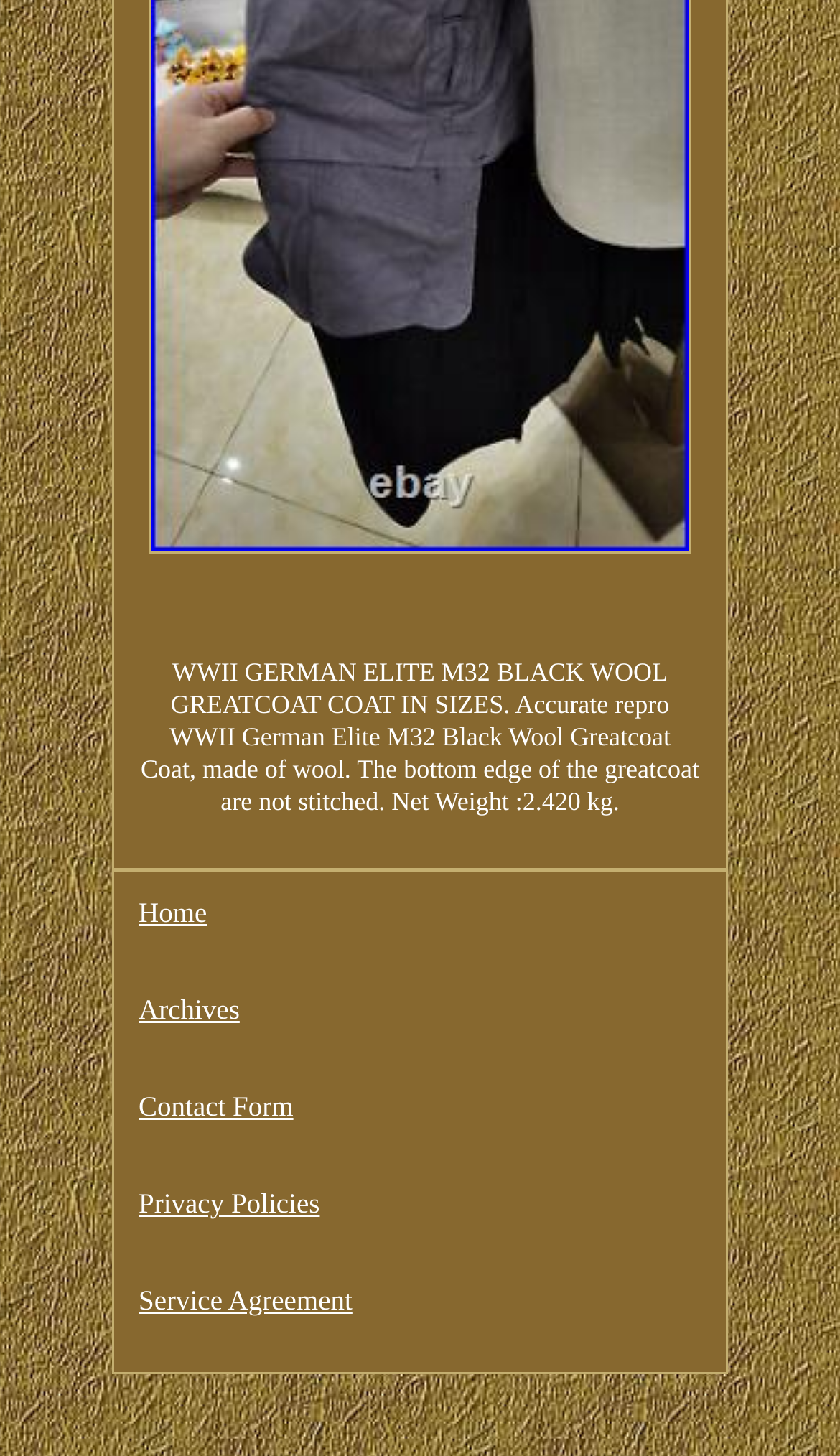Please find the bounding box coordinates (top-left x, top-left y, bottom-right x, bottom-right y) in the screenshot for the UI element described as follows: Home

[0.165, 0.616, 0.835, 0.639]